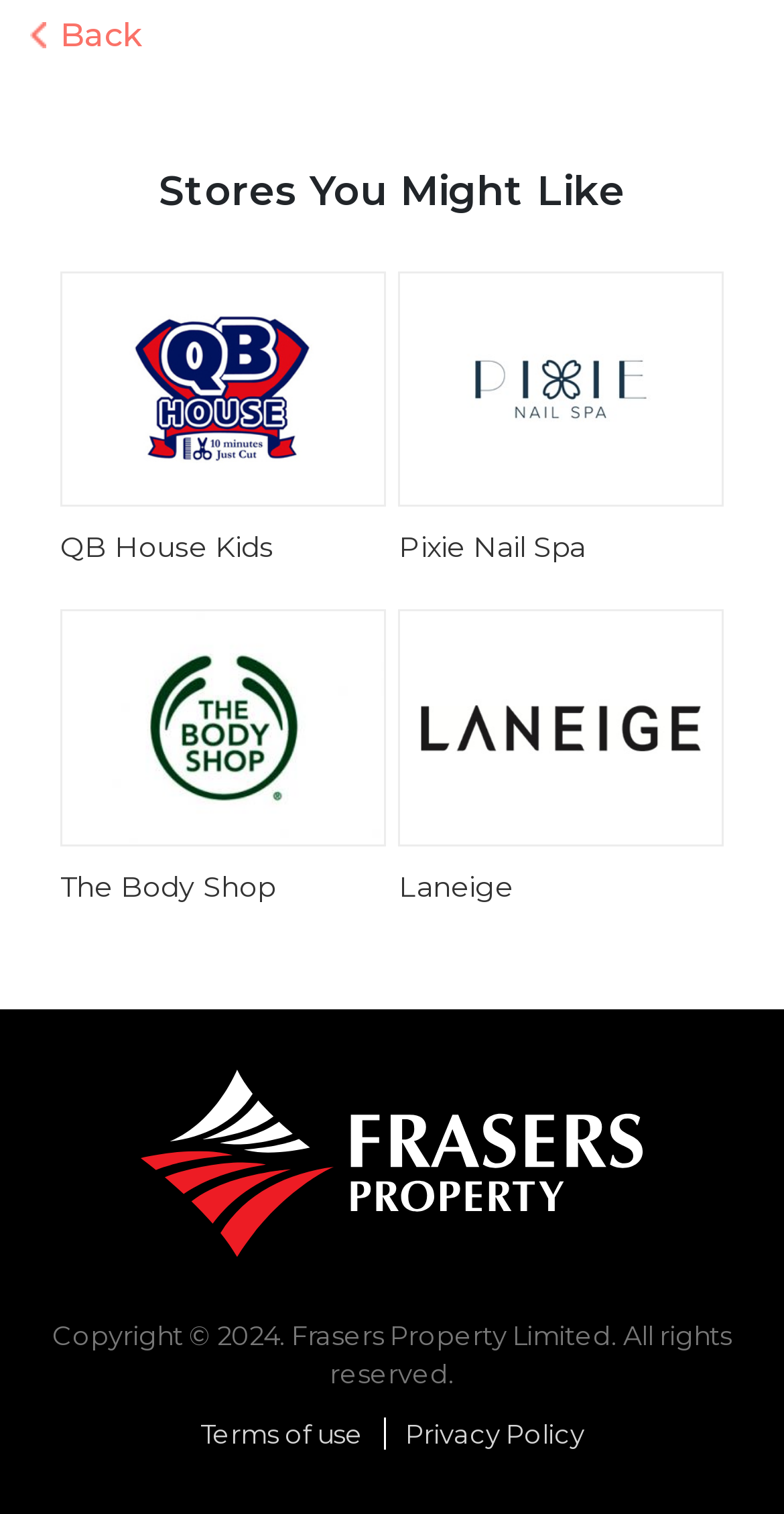Use a single word or phrase to answer the following:
How many links are at the bottom of the page?

3